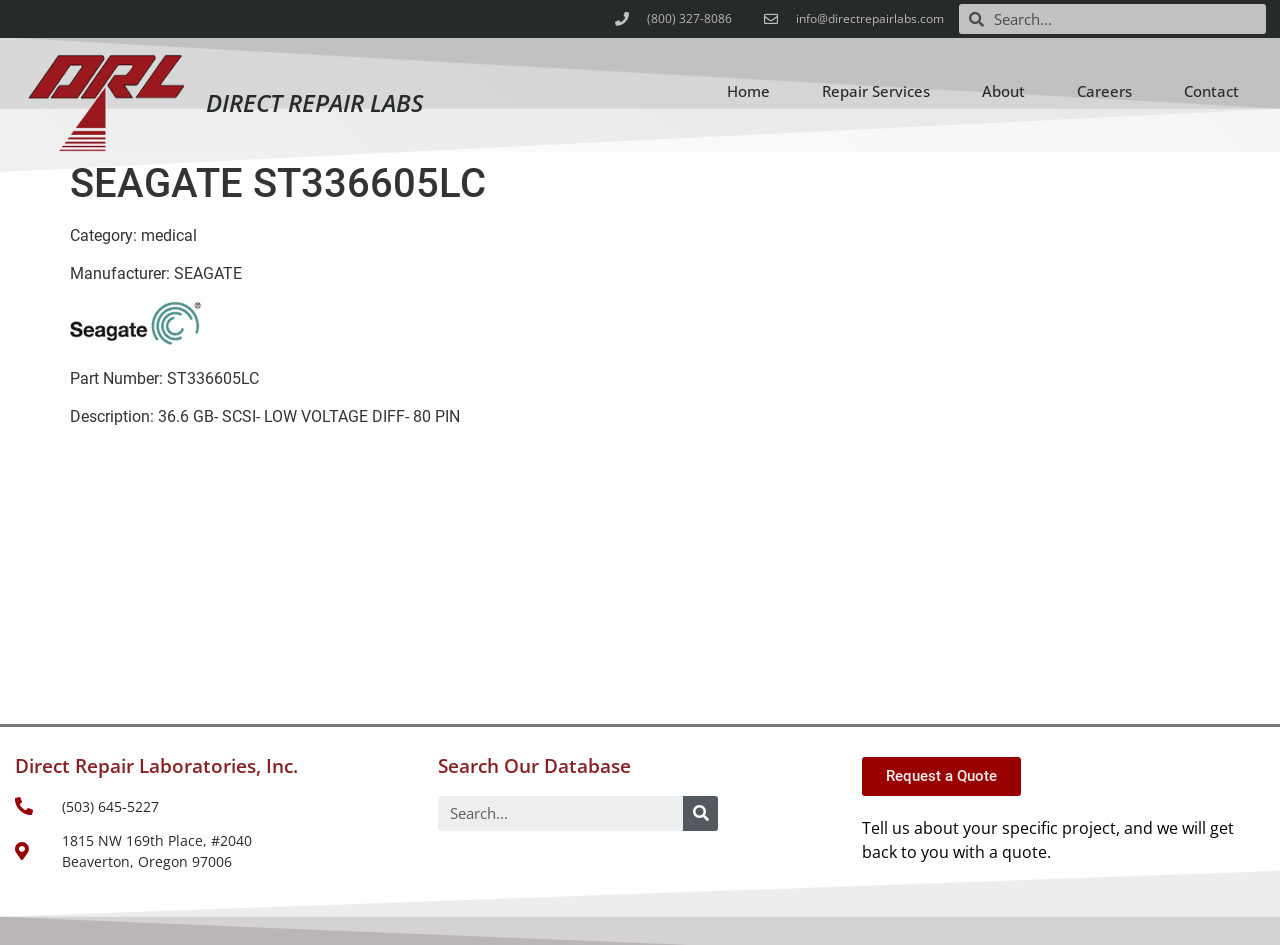Offer a detailed account of what is visible on the webpage.

This webpage is about Direct Repair Laboratories, a company that provides repair services for medical equipment. At the top of the page, there is a header section with the company's logo, a phone number, and an email address. Below the header, there is a search bar with a search box and a search button. 

On the left side of the page, there is a navigation menu with links to different sections of the website, including Home, Repair Services, About, Careers, and Contact. 

The main content of the page is focused on a specific product, SEAGATE ST336605LC, which is a 36.6 GB SCSI hard drive. There is a heading with the product name, followed by a category label indicating that it is a medical device. Below the category label, there are several lines of text providing more information about the product, including the manufacturer, part number, and description. There is also an image of the product.

At the bottom of the page, there is a footer section with the company's name, address, and phone number. There is also a search box and a button to request a quote, along with a brief description of the quote request process.